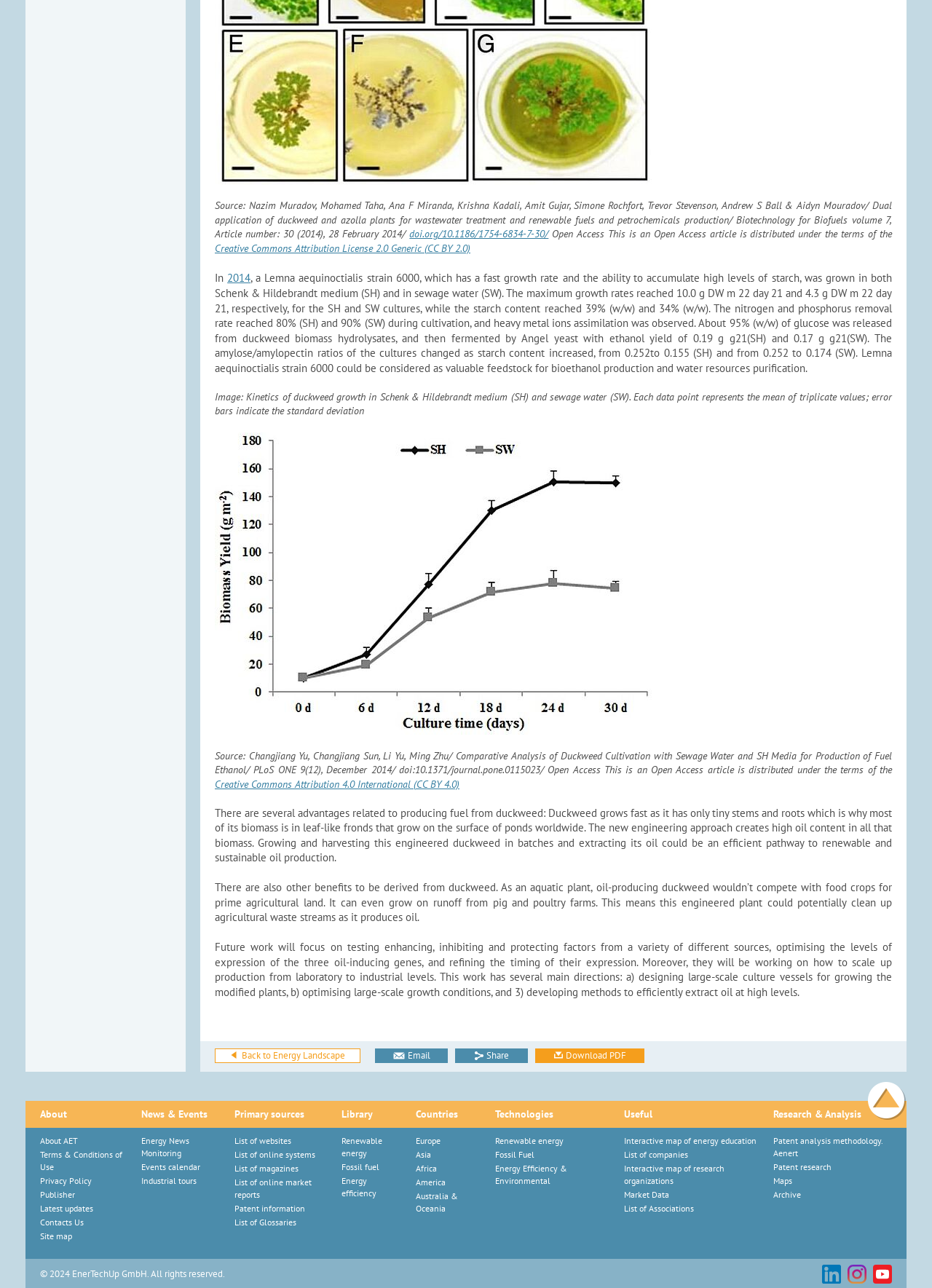Can you determine the bounding box coordinates of the area that needs to be clicked to fulfill the following instruction: "Go back to Energy Landscape"?

[0.23, 0.814, 0.387, 0.825]